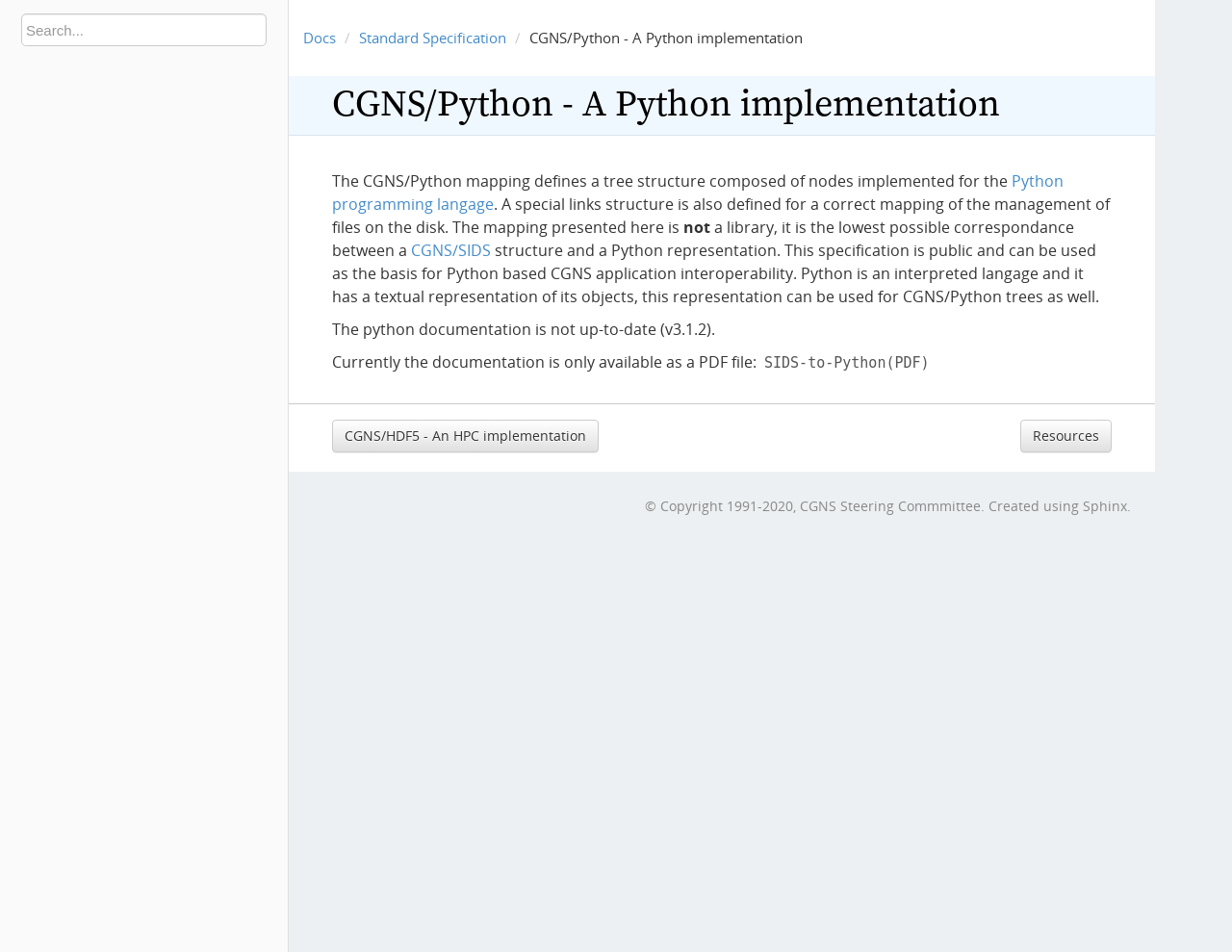With reference to the image, please provide a detailed answer to the following question: What is the CGNS/SIDS structure used for?

The CGNS/SIDS structure is used for a correct mapping of the management of files on the disk, as mentioned in the webpage.